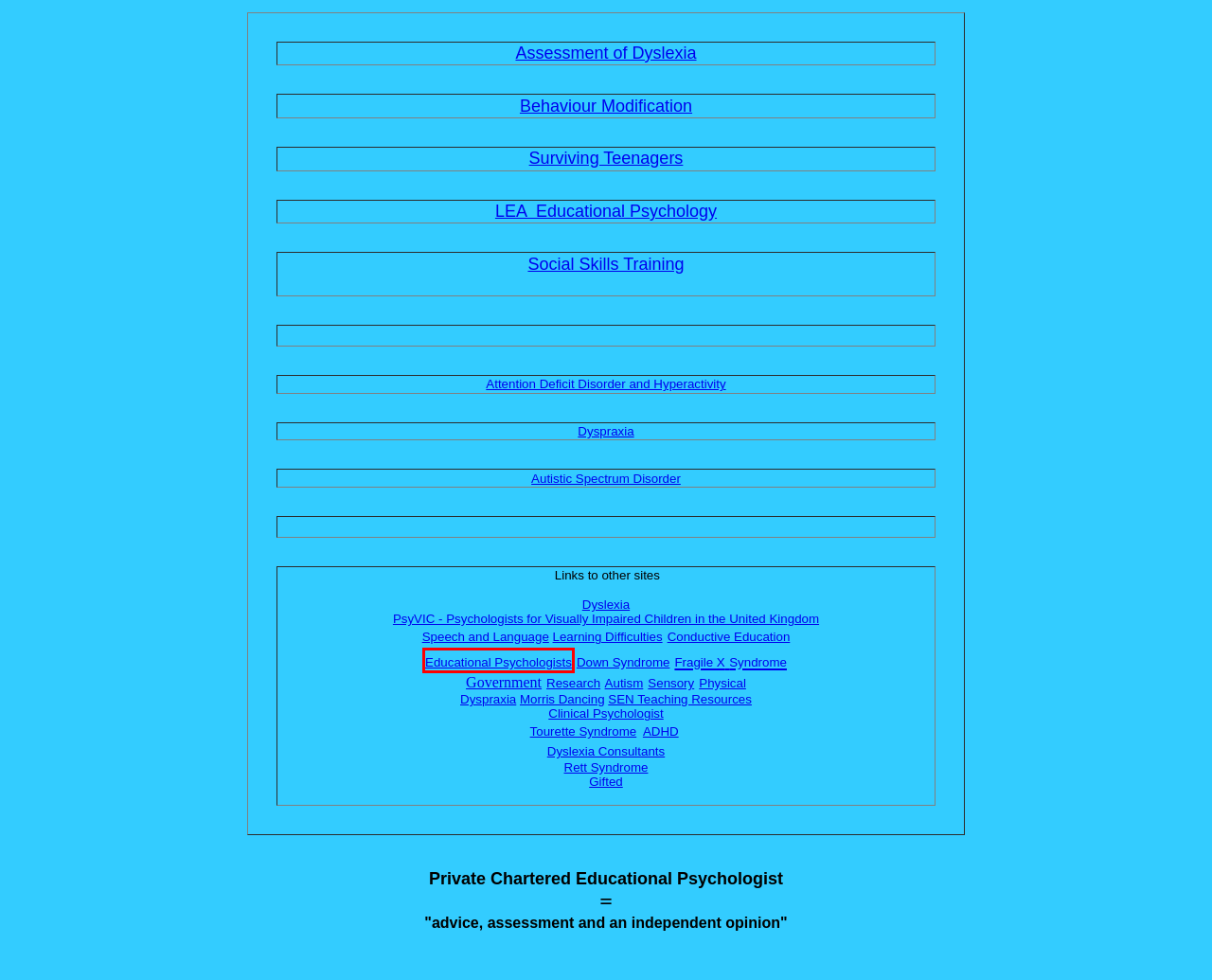You have a screenshot of a webpage with a red bounding box around an element. Select the webpage description that best matches the new webpage after clicking the element within the red bounding box. Here are the descriptions:
A. Tourette Syndrome
B. ADHD
C. educational psychologist web sites
D. Speech and language difficulties
E. social skills training
F. Sensory Difficulties
G. physical difficulties sites
H. Local Educational Authority - Educational Psychologist

C